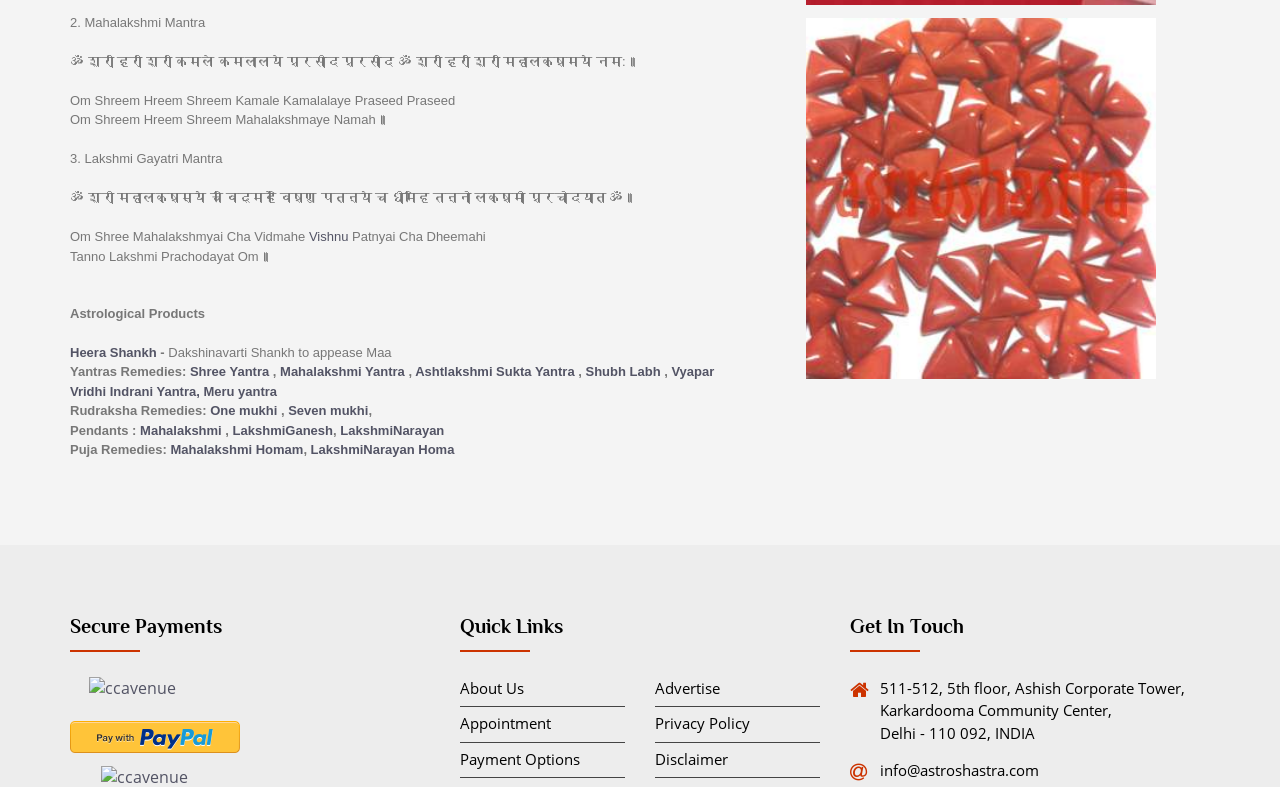Find and indicate the bounding box coordinates of the region you should select to follow the given instruction: "Learn about the Mahalakshmi Mantra".

[0.055, 0.019, 0.16, 0.038]